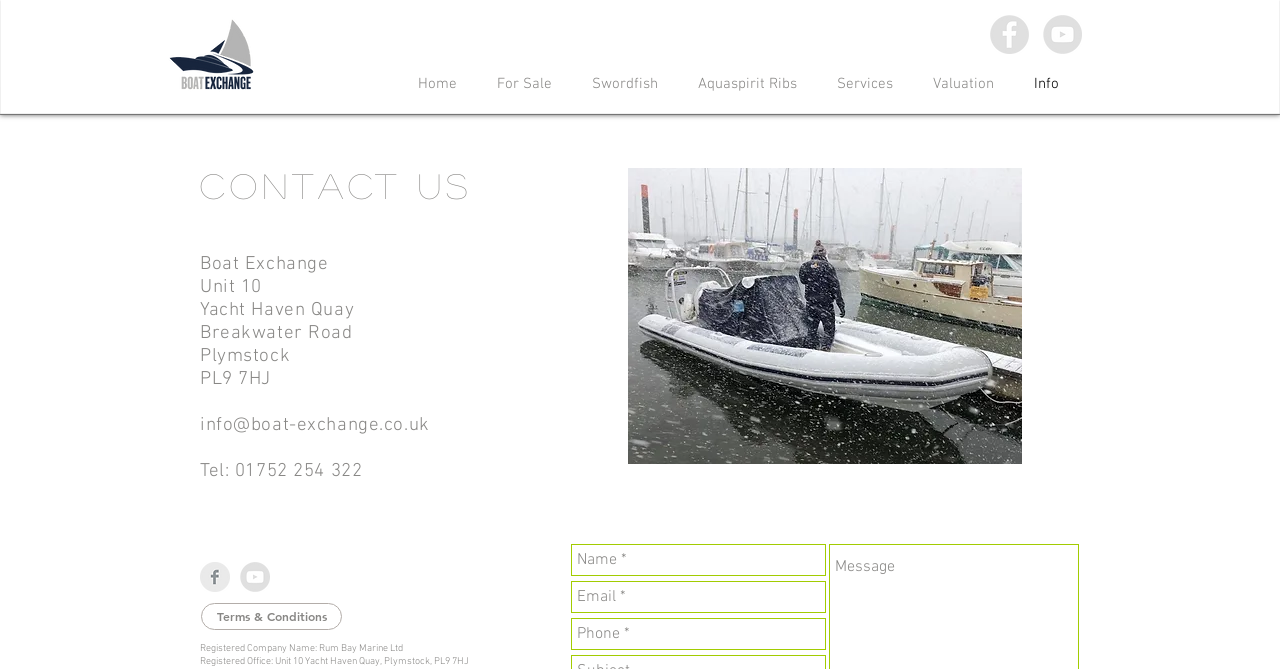Provide the bounding box coordinates for the specified HTML element described in this description: "For Sale". The coordinates should be four float numbers ranging from 0 to 1, in the format [left, top, right, bottom].

[0.373, 0.106, 0.447, 0.146]